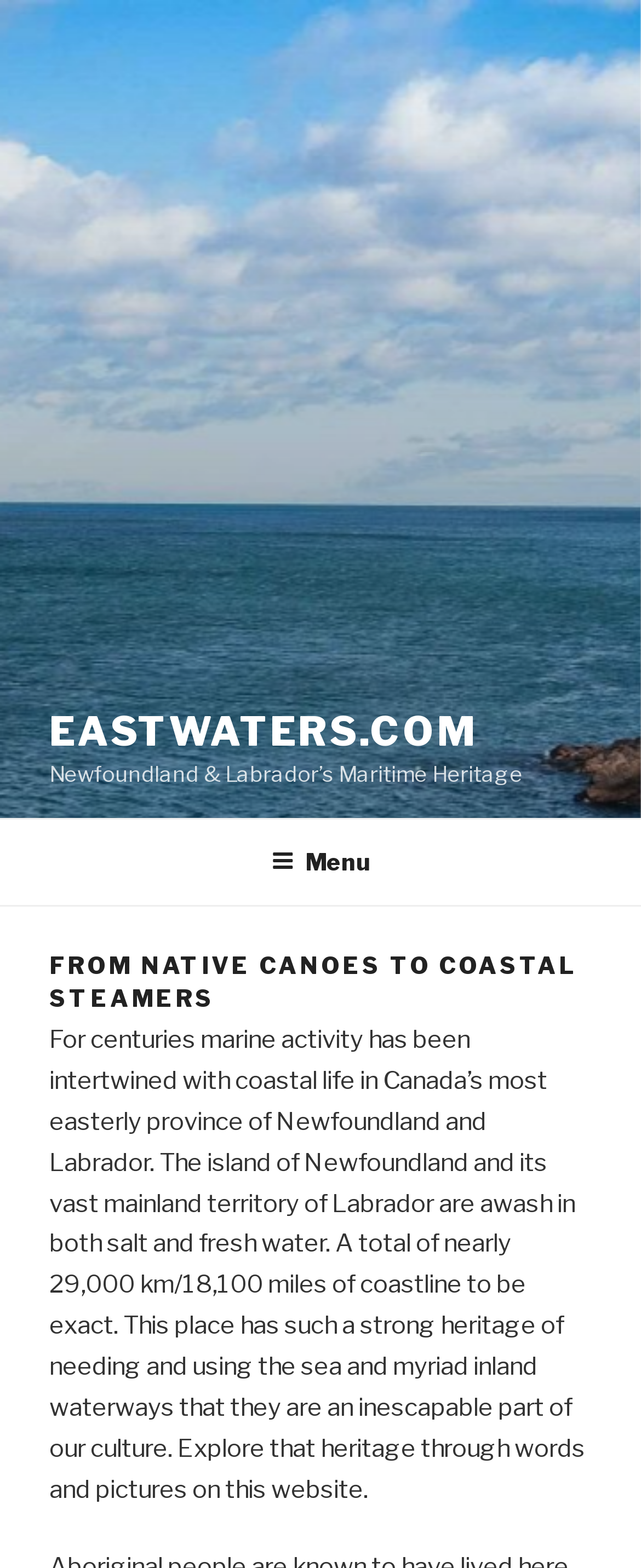Provide the bounding box for the UI element matching this description: "EastWaters.com".

[0.077, 0.452, 0.743, 0.482]